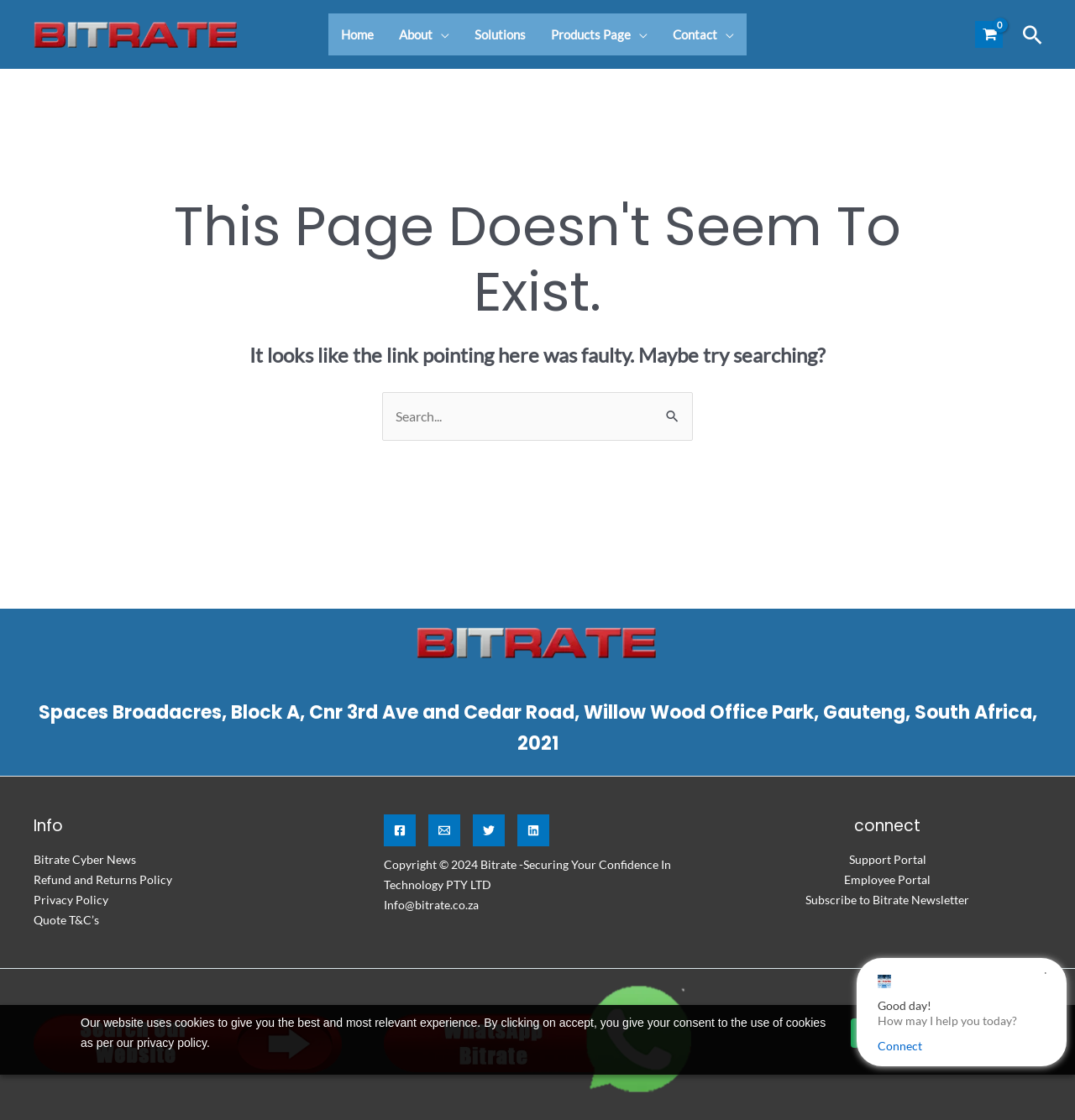Can you provide the bounding box coordinates for the element that should be clicked to implement the instruction: "Go to the Home page"?

[0.305, 0.012, 0.359, 0.049]